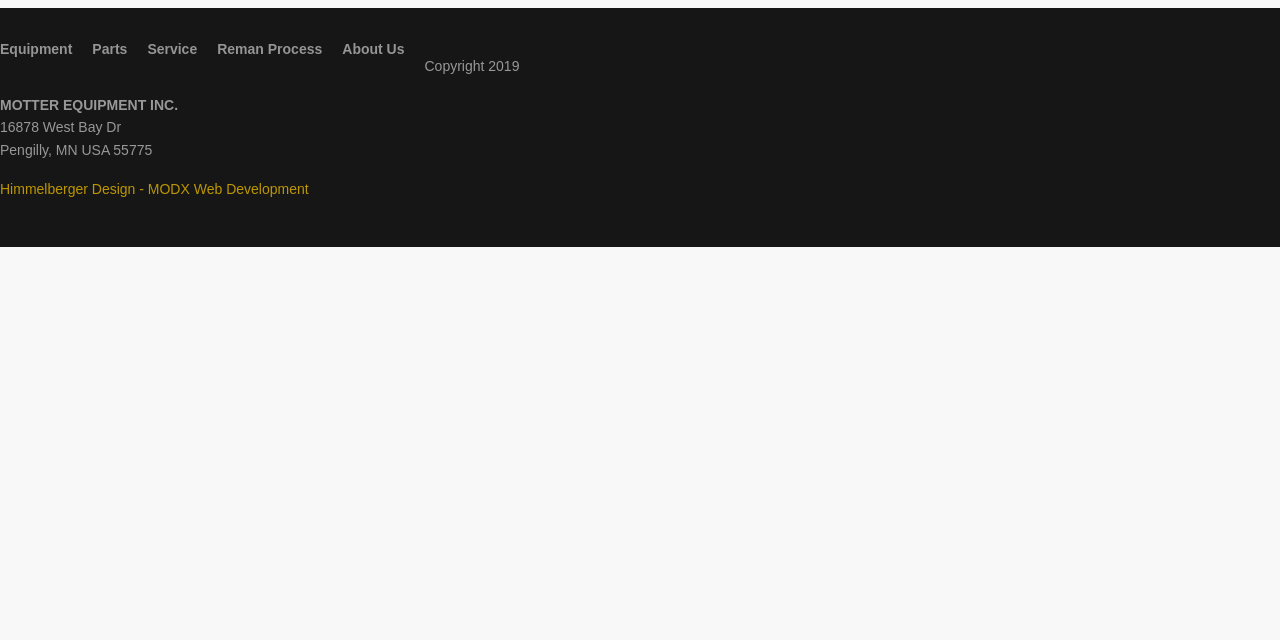Predict the bounding box coordinates of the UI element that matches this description: "Equipment". The coordinates should be in the format [left, top, right, bottom] with each value between 0 and 1.

[0.0, 0.063, 0.057, 0.088]